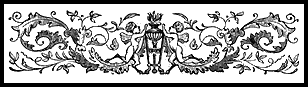Create an extensive and detailed description of the image.

A beautifully intricate decorative illustration featuring a stylized floral motif, accented with vines and detailed embellishments. The design showcases two symmetrical figures positioned at the center, flanked by ornate vegetation, suggesting a sense of harmony and elegance. This artwork serves as a captivating border or separating element in printed materials, reflecting the aesthetic sensibilities of its time. The use of fine lines and detailed patterns exemplifies the craftsmanship typical of historic publications.